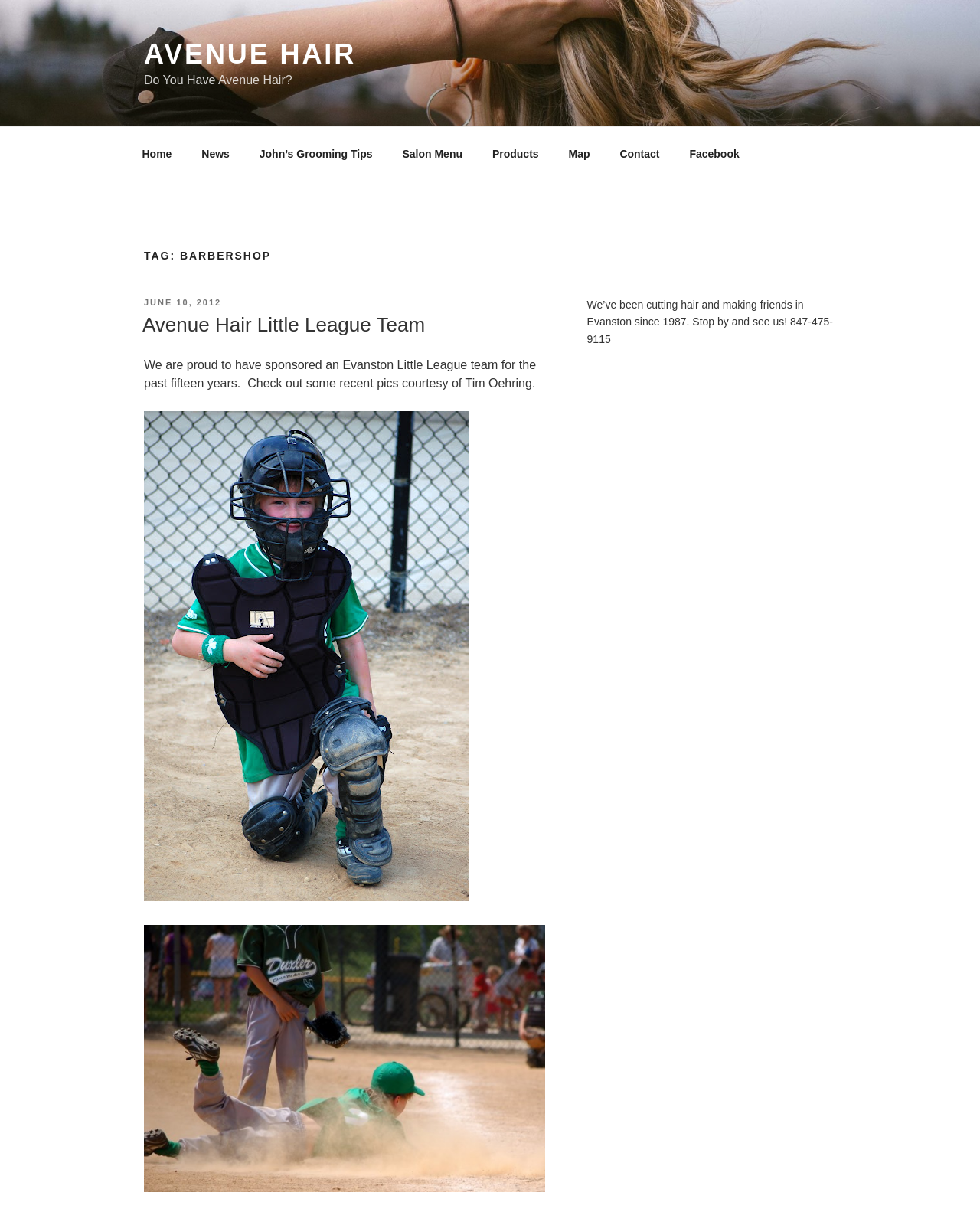Given the element description June 10, 2012June 10, 2012, predict the bounding box coordinates for the UI element in the webpage screenshot. The format should be (top-left x, top-left y, bottom-right x, bottom-right y), and the values should be between 0 and 1.

[0.147, 0.246, 0.226, 0.253]